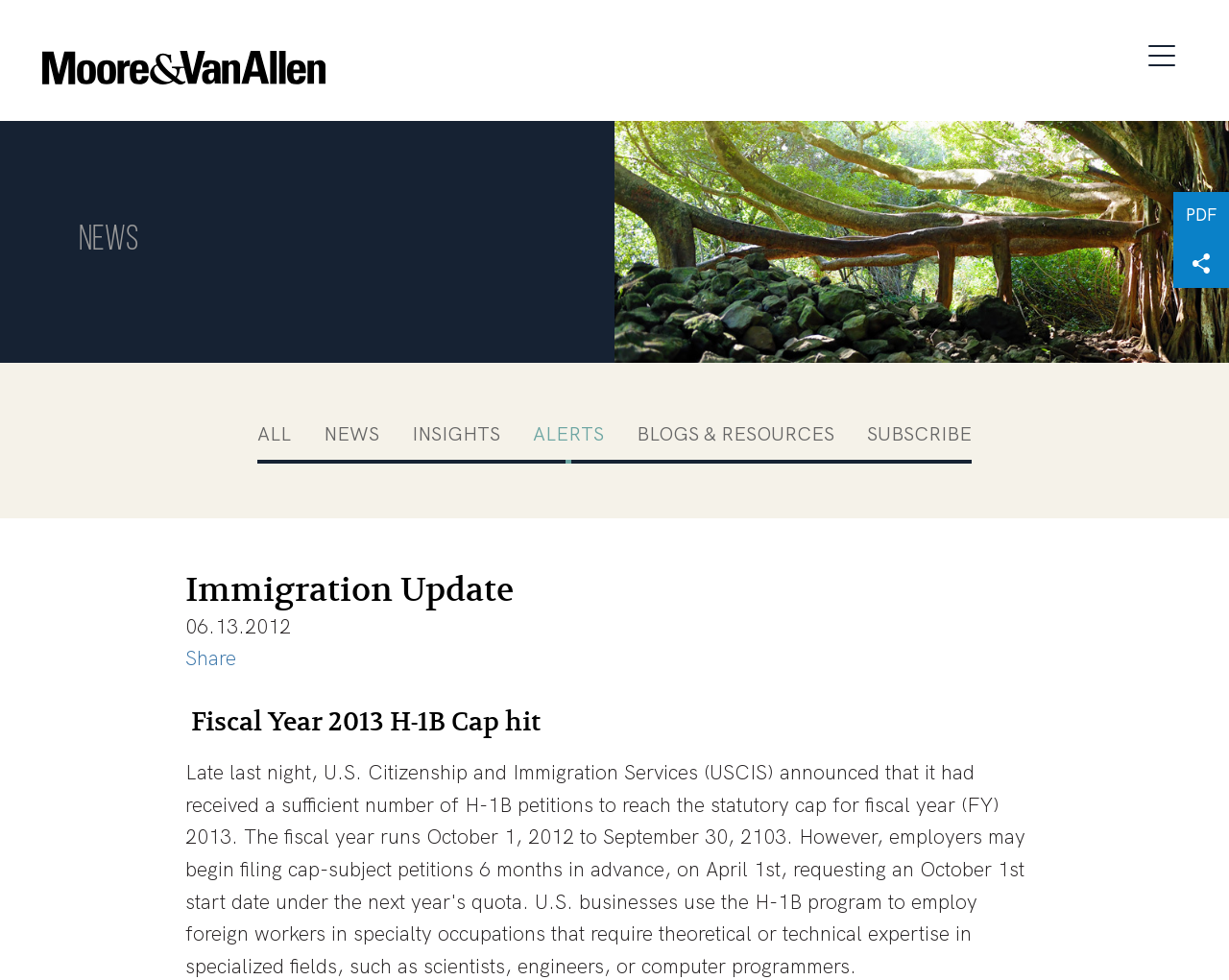Please find the bounding box coordinates of the element that you should click to achieve the following instruction: "Open main menu". The coordinates should be presented as four float numbers between 0 and 1: [left, top, right, bottom].

[0.931, 0.035, 0.969, 0.072]